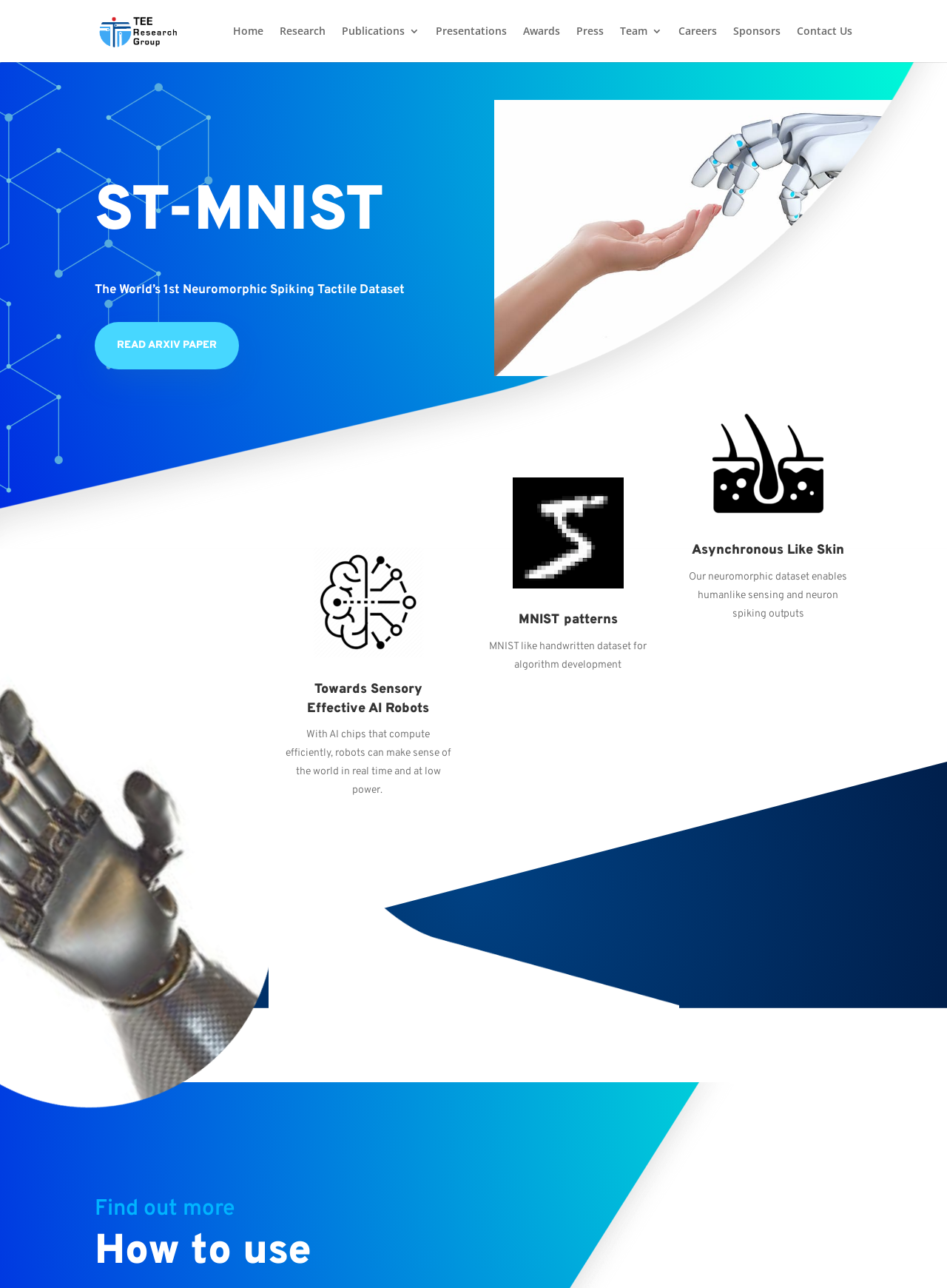Locate the bounding box coordinates of the clickable area needed to fulfill the instruction: "read about ST-MNIST".

[0.1, 0.137, 0.478, 0.2]